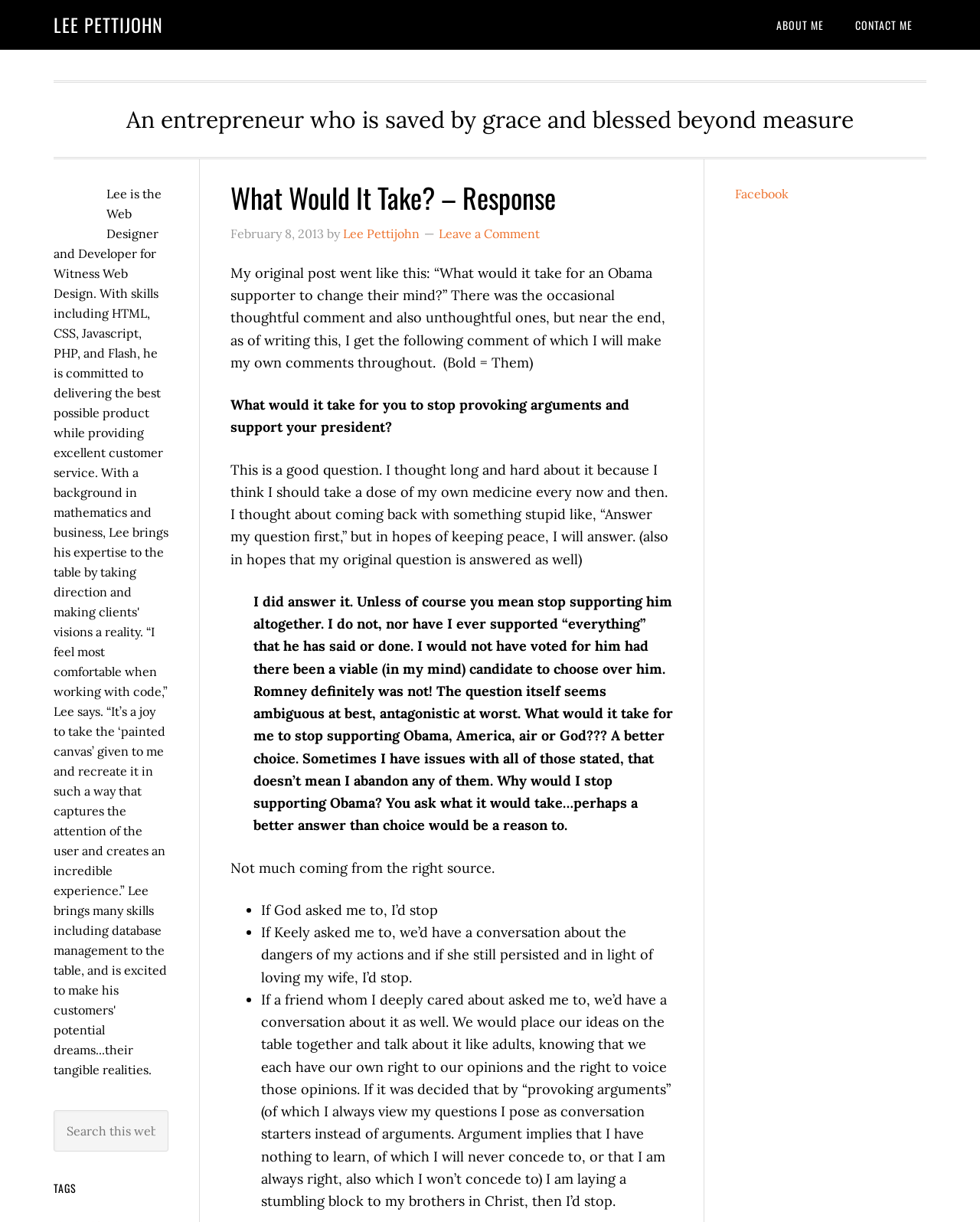What is the name of the entrepreneur mentioned on the webpage?
Provide a well-explained and detailed answer to the question.

The webpage mentions an entrepreneur who is saved by grace and blessed beyond measure. The name of this entrepreneur is Lee Pettijohn, which is mentioned in the link 'LEE PETTIJOHN' at the top of the webpage.